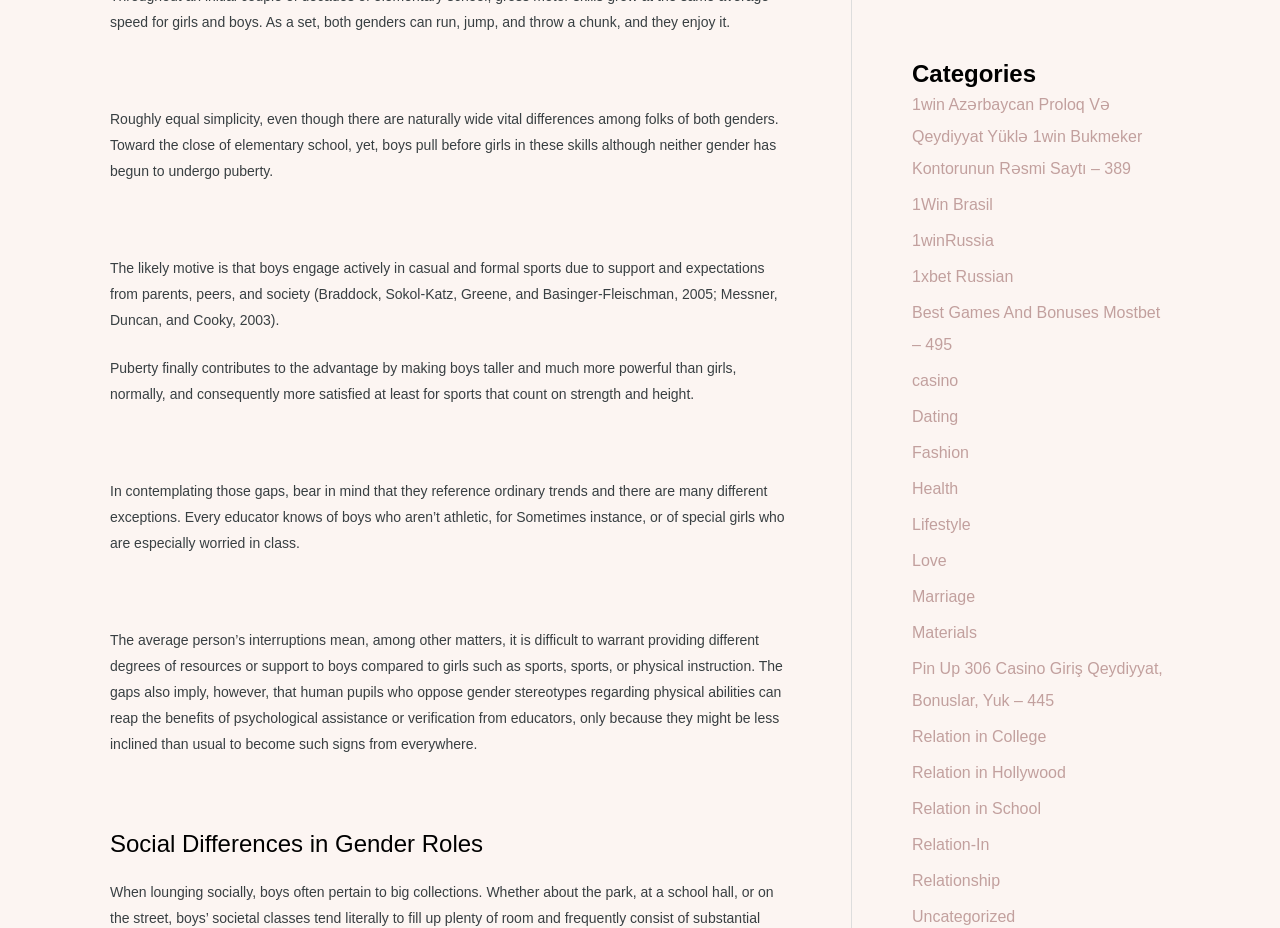Identify the bounding box coordinates of the part that should be clicked to carry out this instruction: "Explore 'Relation in College'".

[0.712, 0.784, 0.817, 0.802]